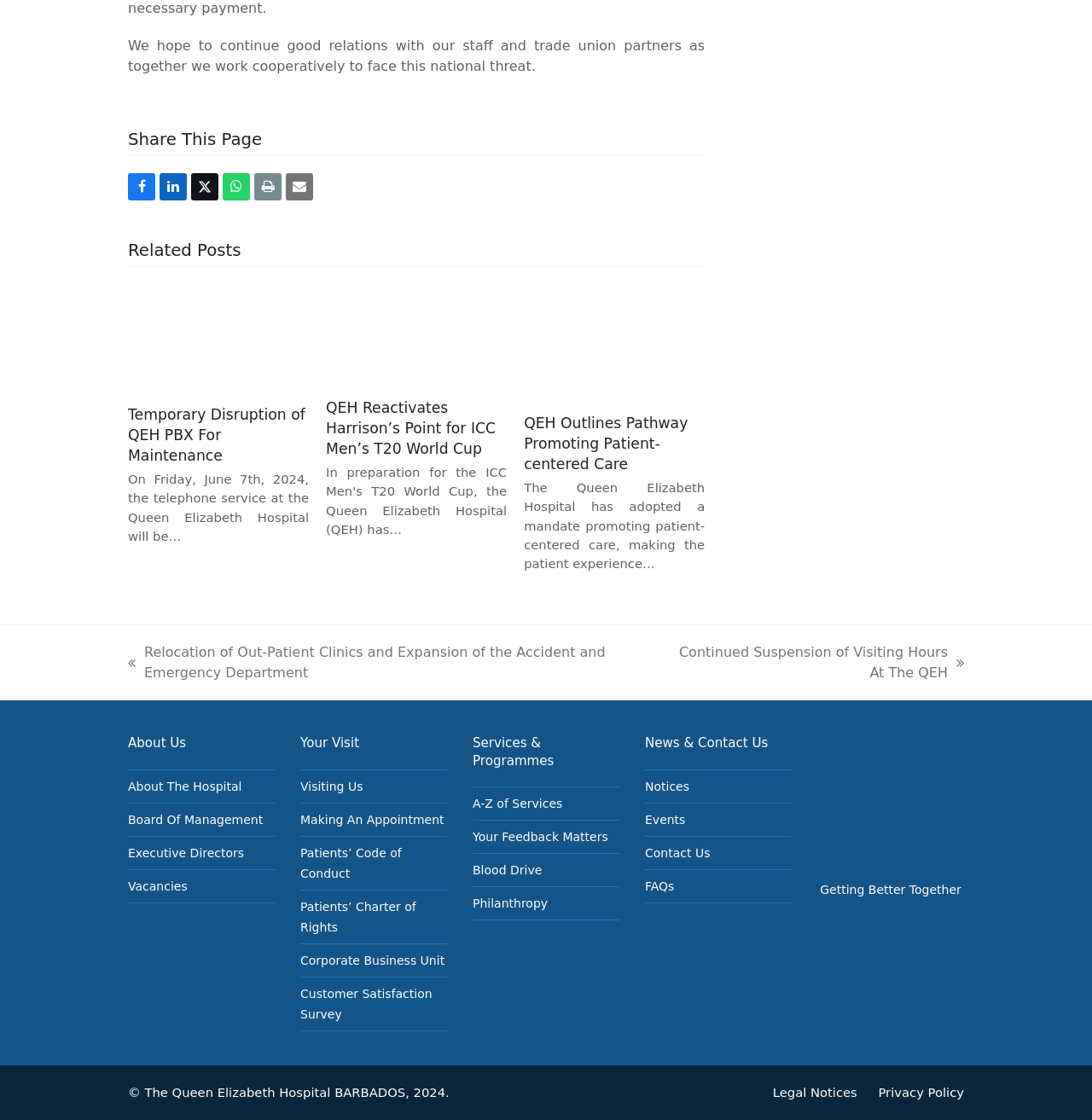Show the bounding box coordinates of the element that should be clicked to complete the task: "Contact Us".

[0.591, 0.755, 0.65, 0.767]